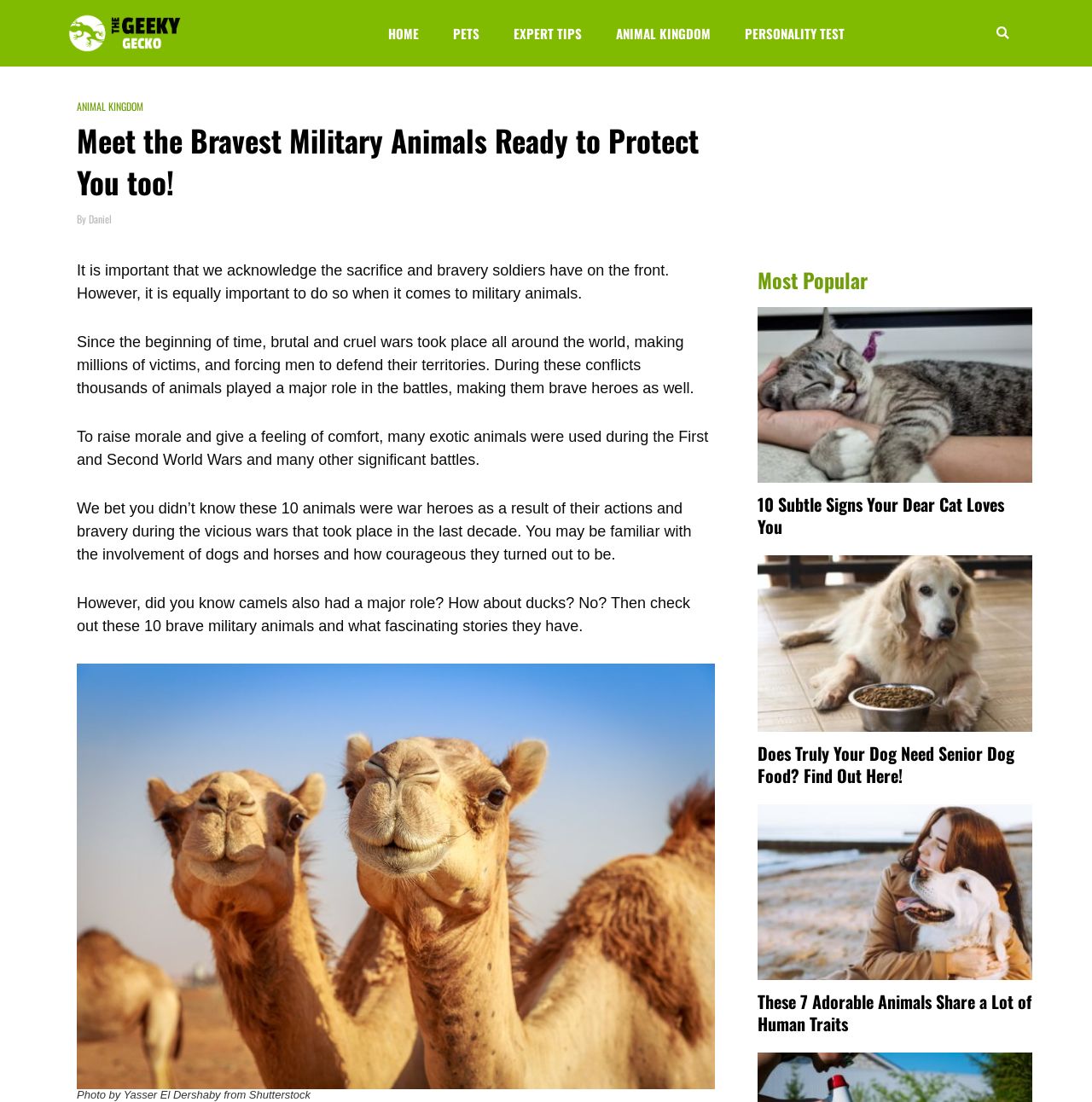Determine the bounding box coordinates of the region to click in order to accomplish the following instruction: "Click on the 'HOME' link". Provide the coordinates as four float numbers between 0 and 1, specifically [left, top, right, bottom].

[0.355, 0.013, 0.383, 0.048]